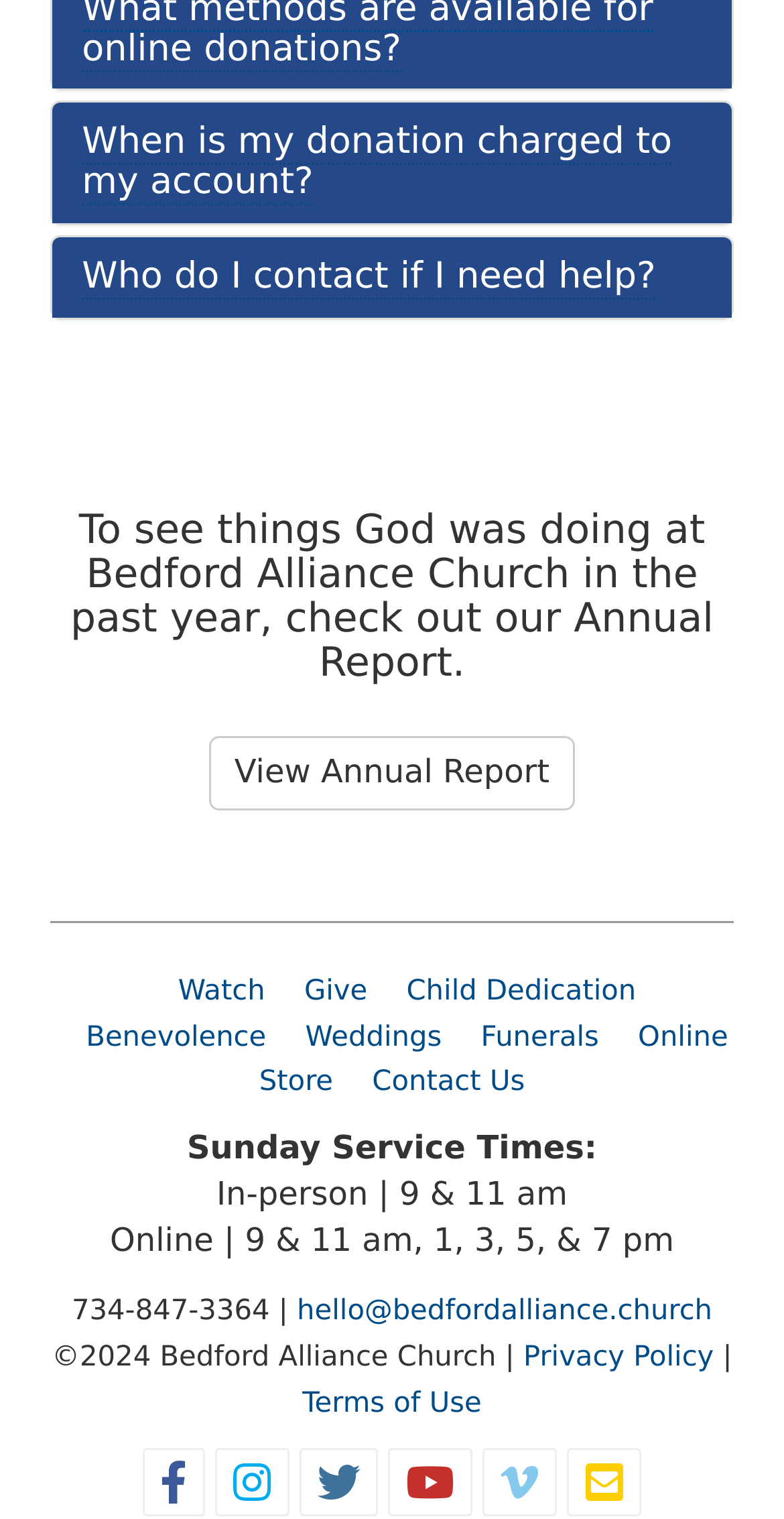What are the Sunday service times?
Give a one-word or short-phrase answer derived from the screenshot.

9 & 11 am